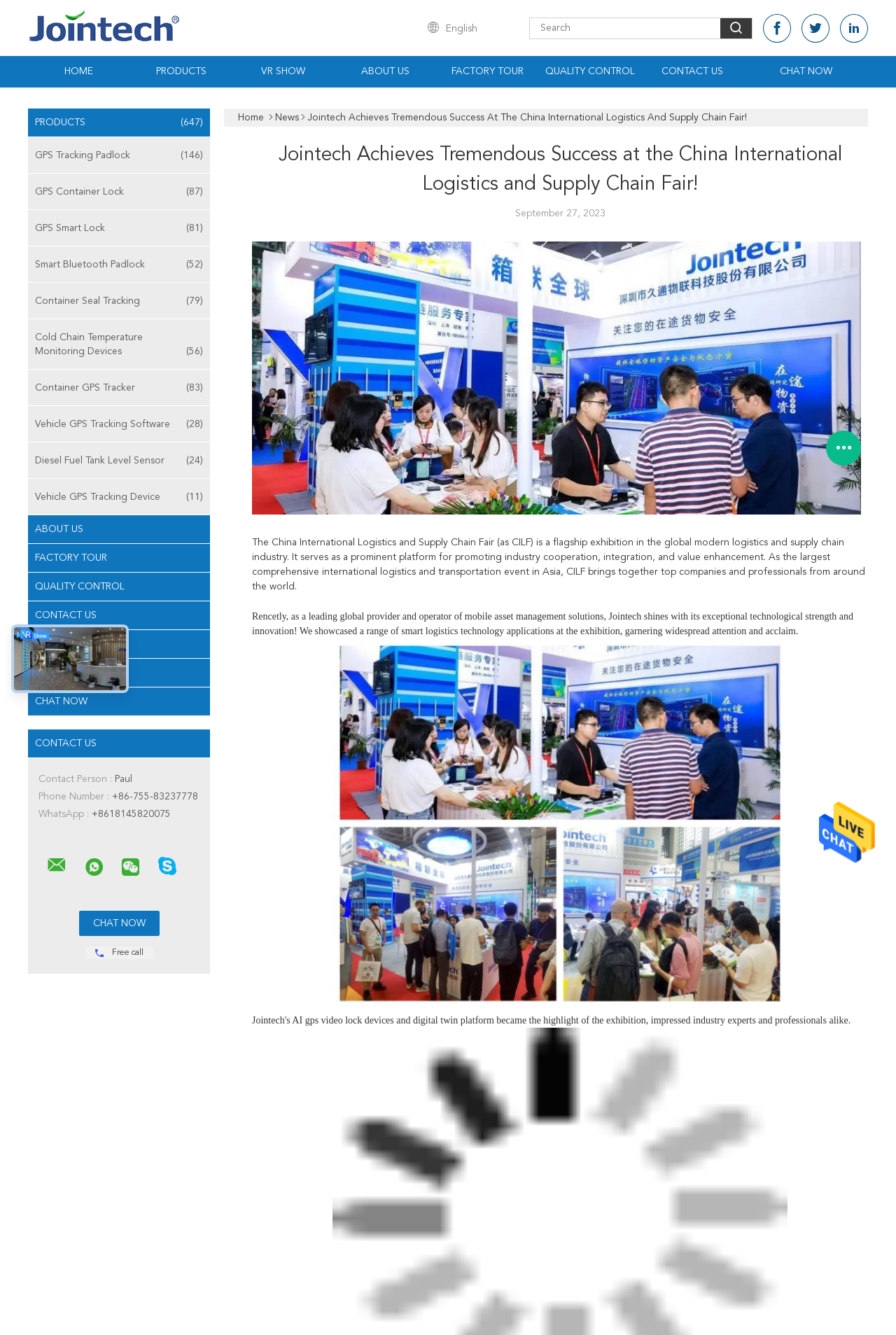Given the content of the image, can you provide a detailed answer to the question?
What is the topic of the news article?

I read the heading of the news article, which is 'Jointech Achieves Tremendous Success At The China International Logistics And Supply Chain Fair!', and understood that the topic is about Jointech's success at the CILF event.